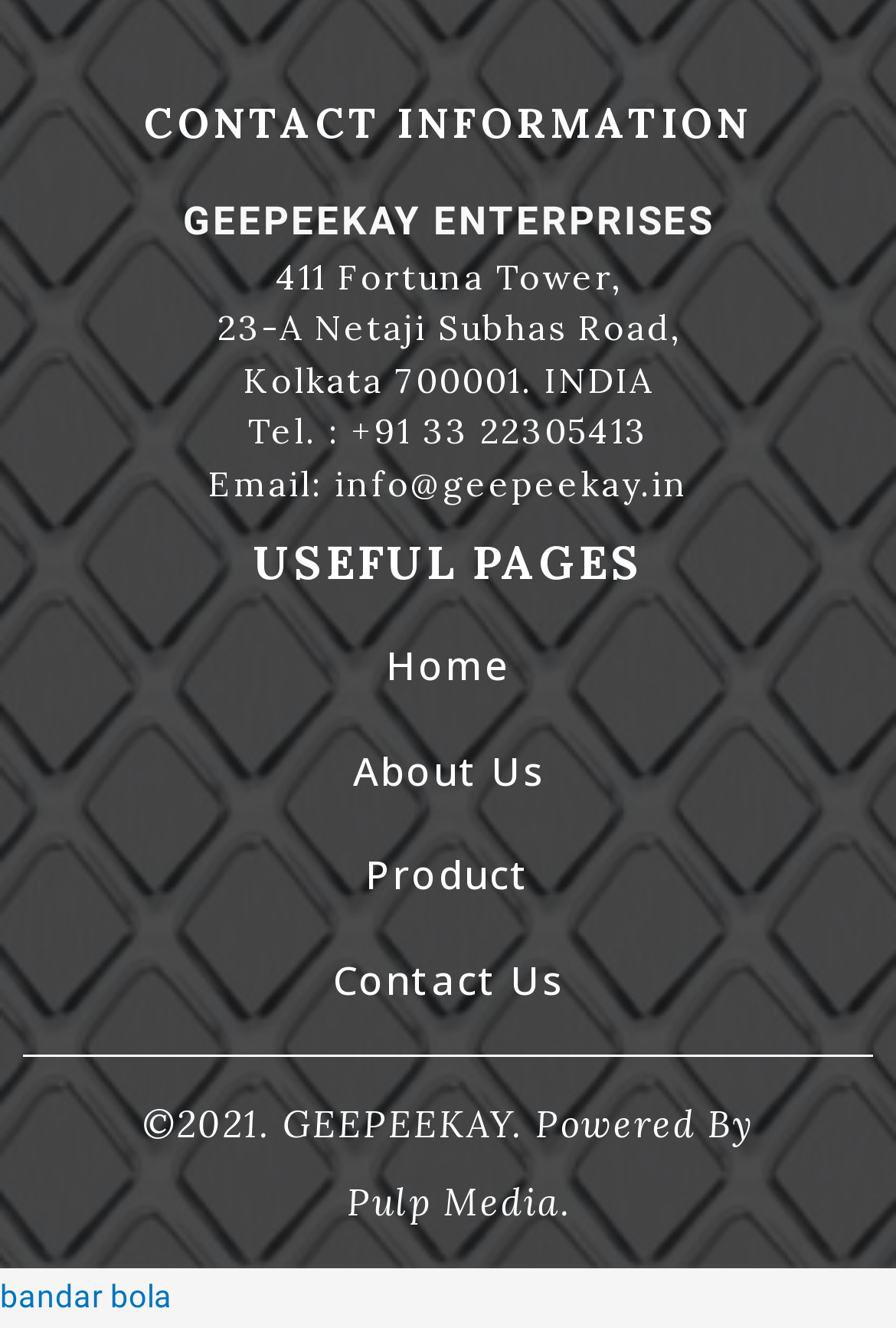Can you give a detailed response to the following question using the information from the image? What is the company name?

The company name can be found in the heading element 'GEEPEEKAY ENTERPRISES' which is located at the top of the webpage, indicating that it is the main company name.